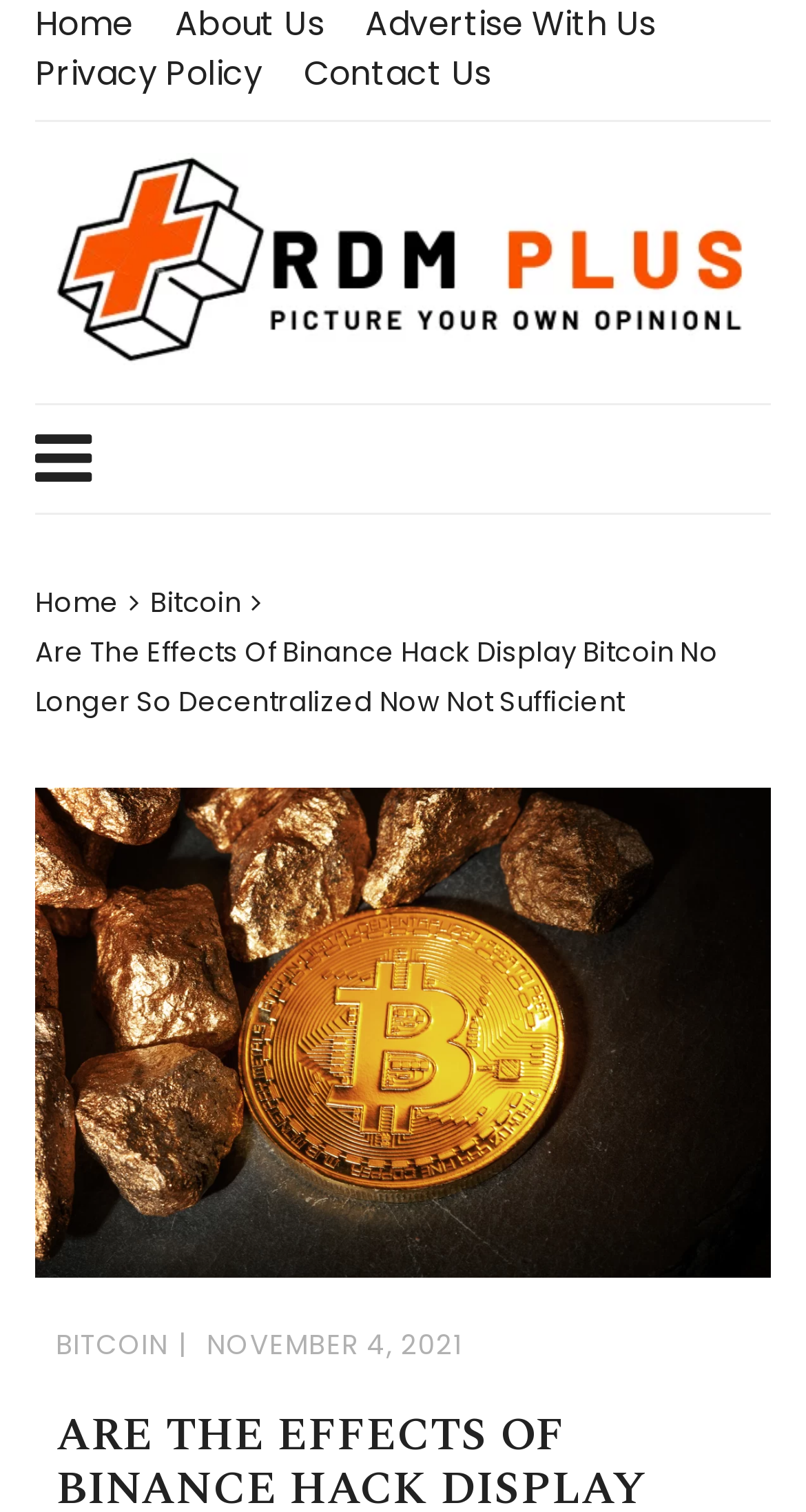Please give a concise answer to this question using a single word or phrase: 
When was the article published?

November 4, 2021